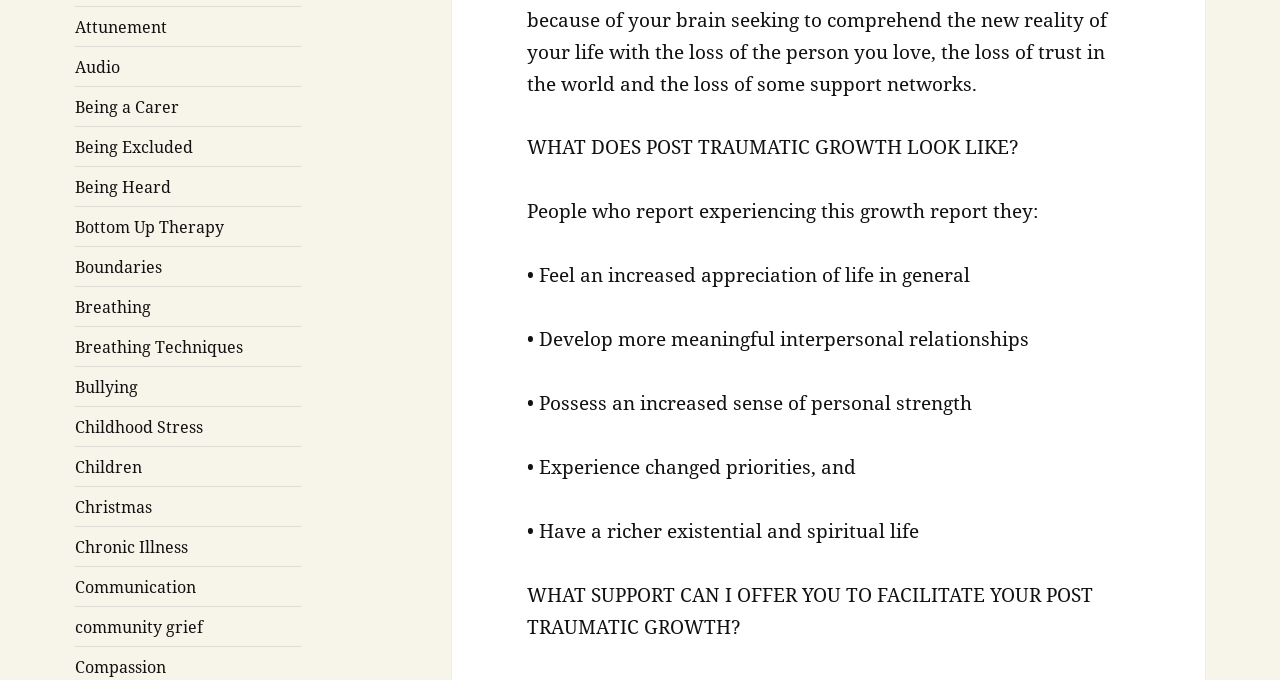Find the bounding box coordinates for the element that must be clicked to complete the instruction: "Click on the 'Attunement' link". The coordinates should be four float numbers between 0 and 1, indicated as [left, top, right, bottom].

[0.059, 0.023, 0.131, 0.056]